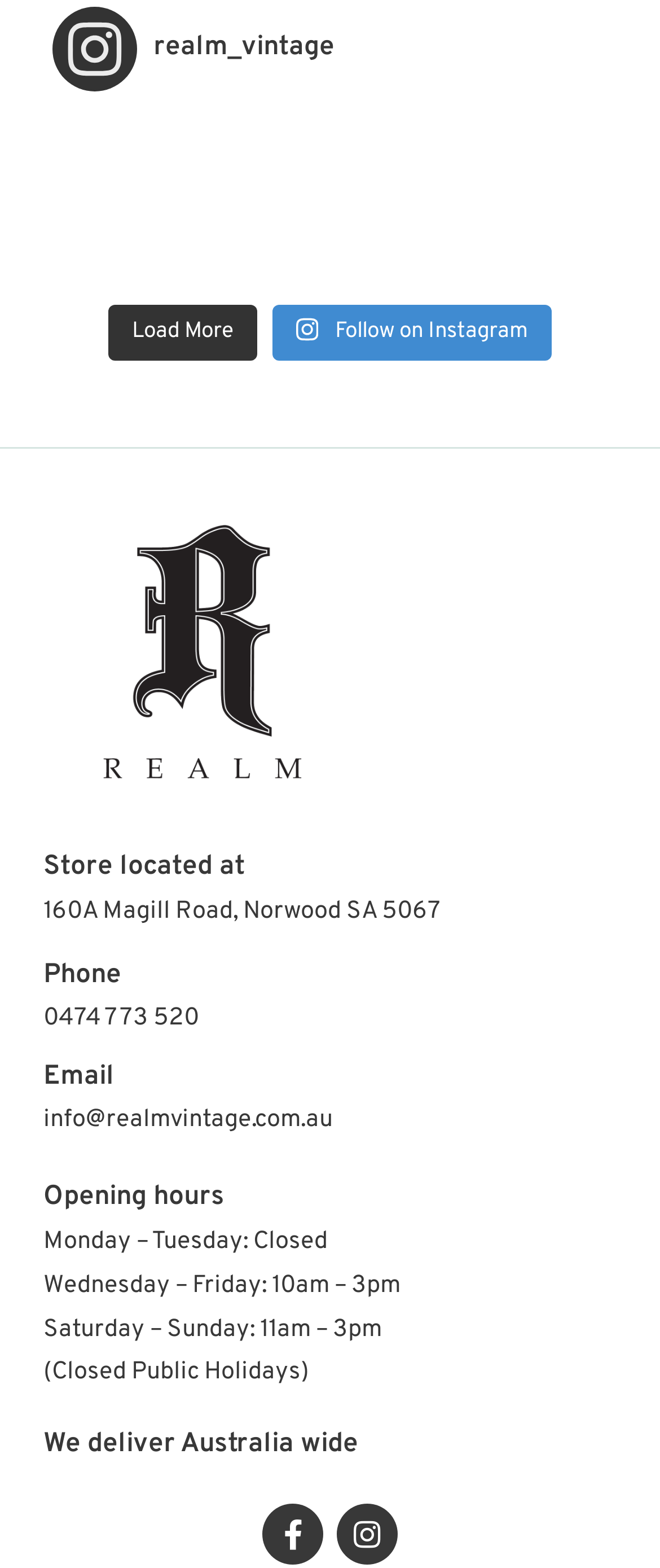Identify the bounding box coordinates of the clickable region required to complete the instruction: "Call the store at 0474 773 520". The coordinates should be given as four float numbers within the range of 0 and 1, i.e., [left, top, right, bottom].

[0.066, 0.64, 0.302, 0.66]